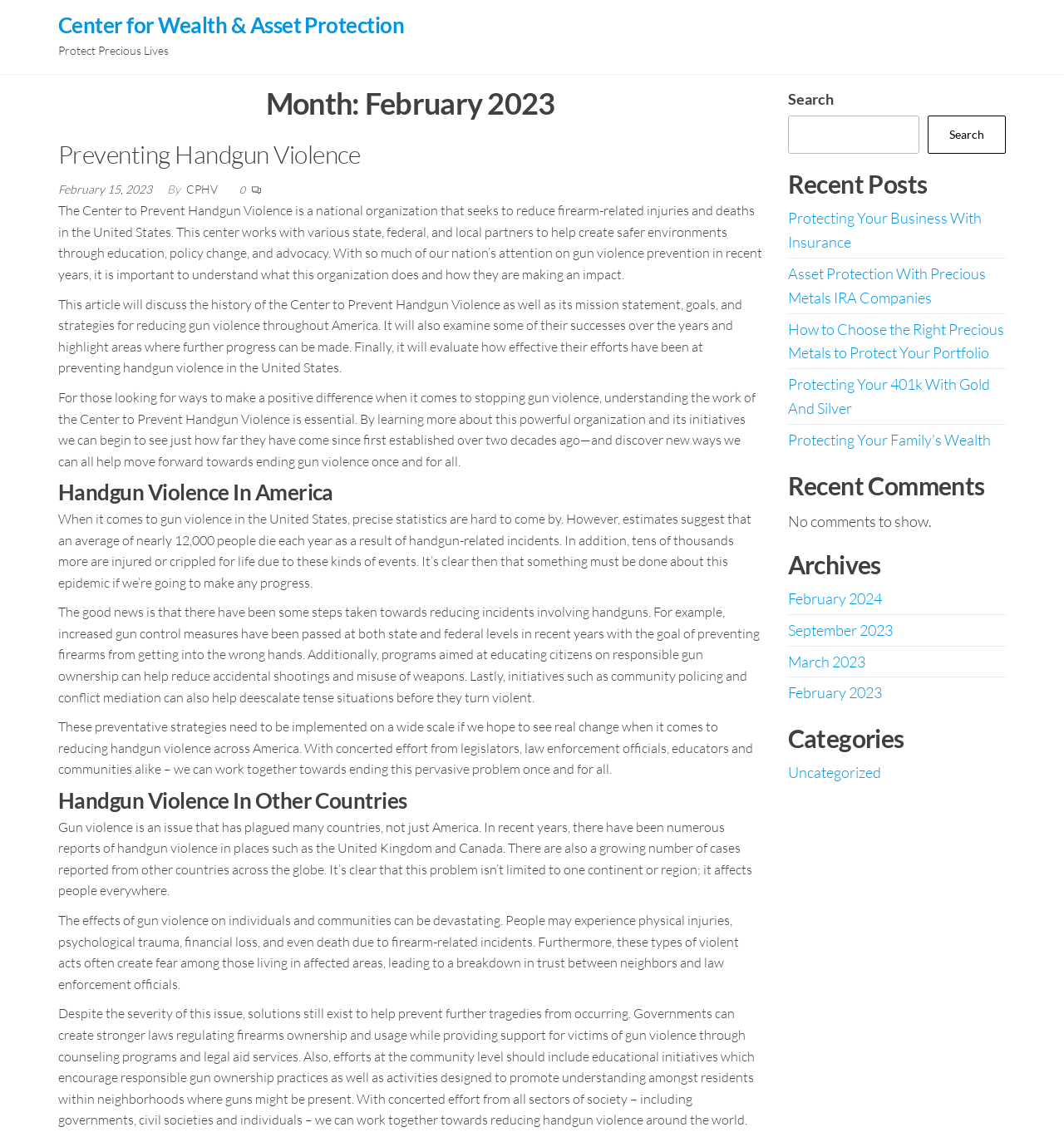Provide the bounding box coordinates of the area you need to click to execute the following instruction: "Save as PDF".

None